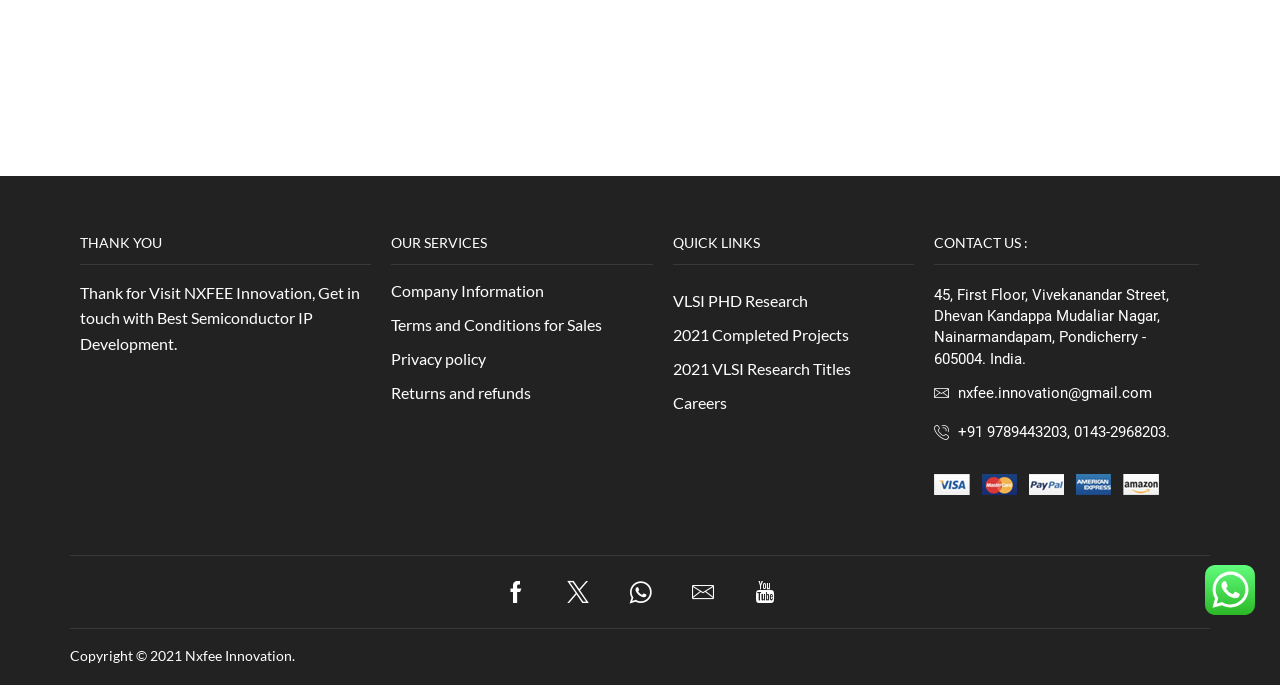Find the bounding box of the UI element described as: "Youtube". The bounding box coordinates should be given as four float values between 0 and 1, i.e., [left, top, right, bottom].

[0.589, 0.848, 0.606, 0.88]